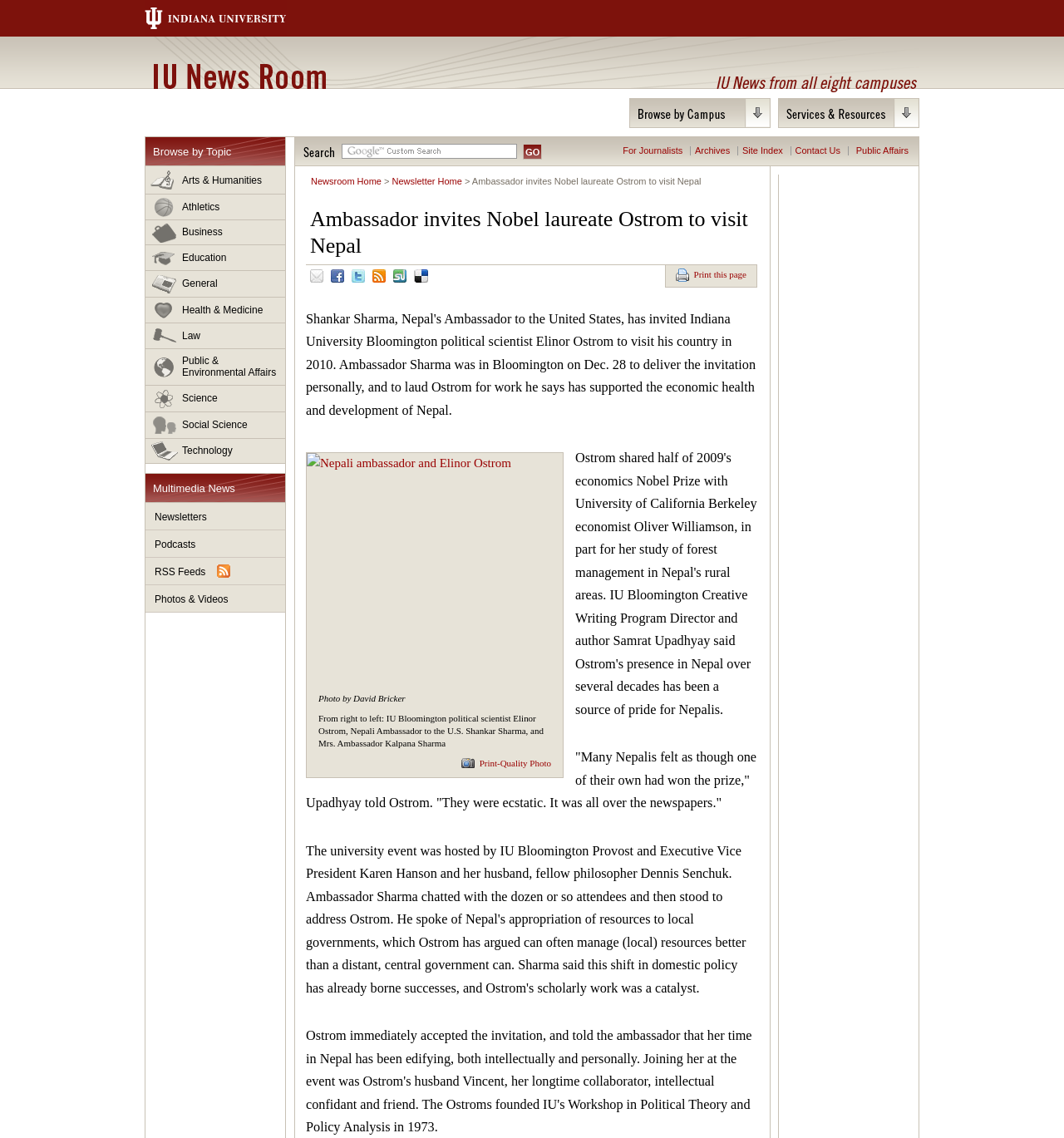Find the bounding box coordinates of the clickable region needed to perform the following instruction: "Visit IU News Room". The coordinates should be provided as four float numbers between 0 and 1, i.e., [left, top, right, bottom].

[0.145, 0.056, 0.306, 0.078]